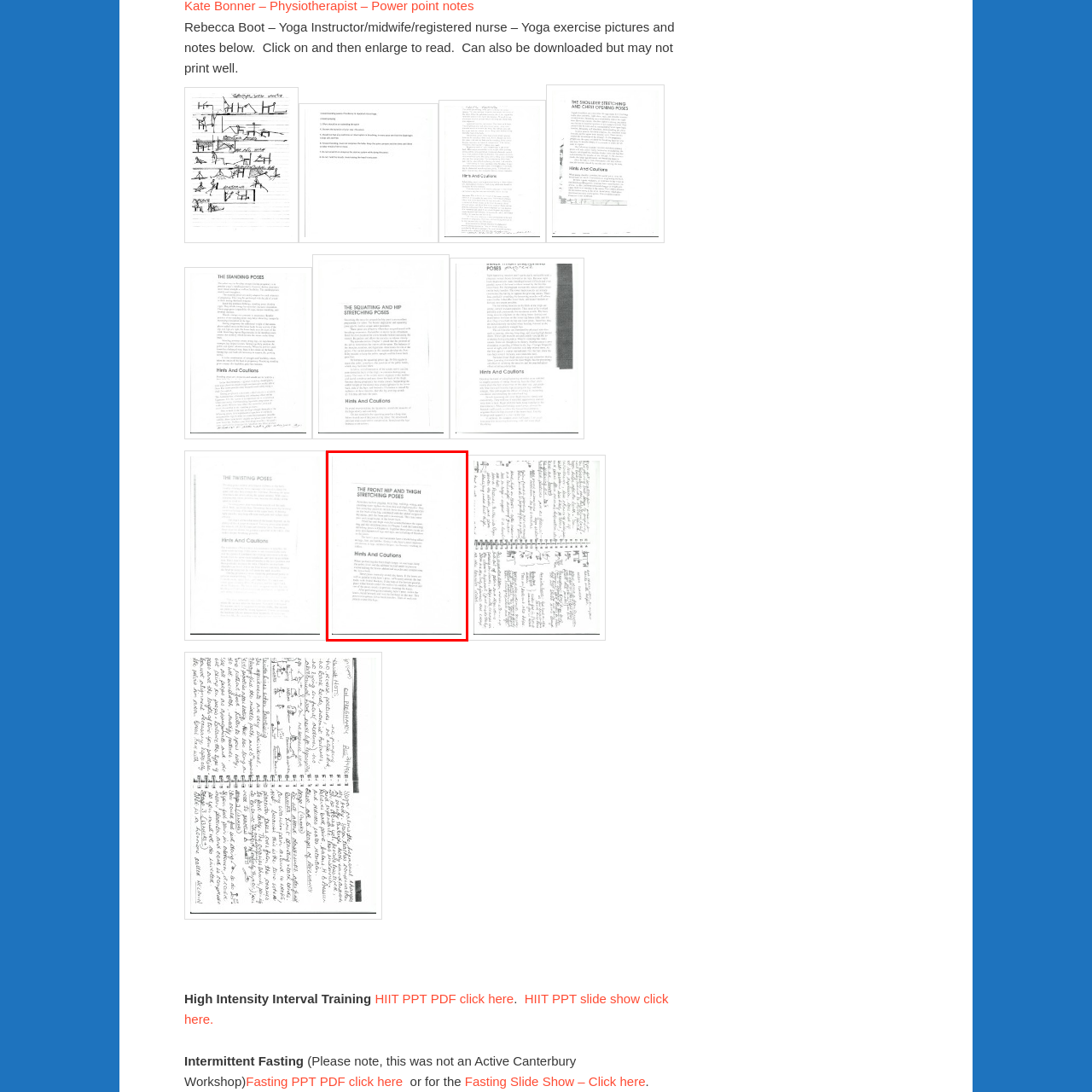What is the purpose of the document?
Look closely at the image highlighted by the red bounding box and give a comprehensive answer to the question.

The purpose of the document is to provide a resource for individuals looking to improve their yoga practice or incorporate effective stretching into their routines, as it emphasizes the importance of proper technique and includes hints and cautions to ensure safety during the exercises.